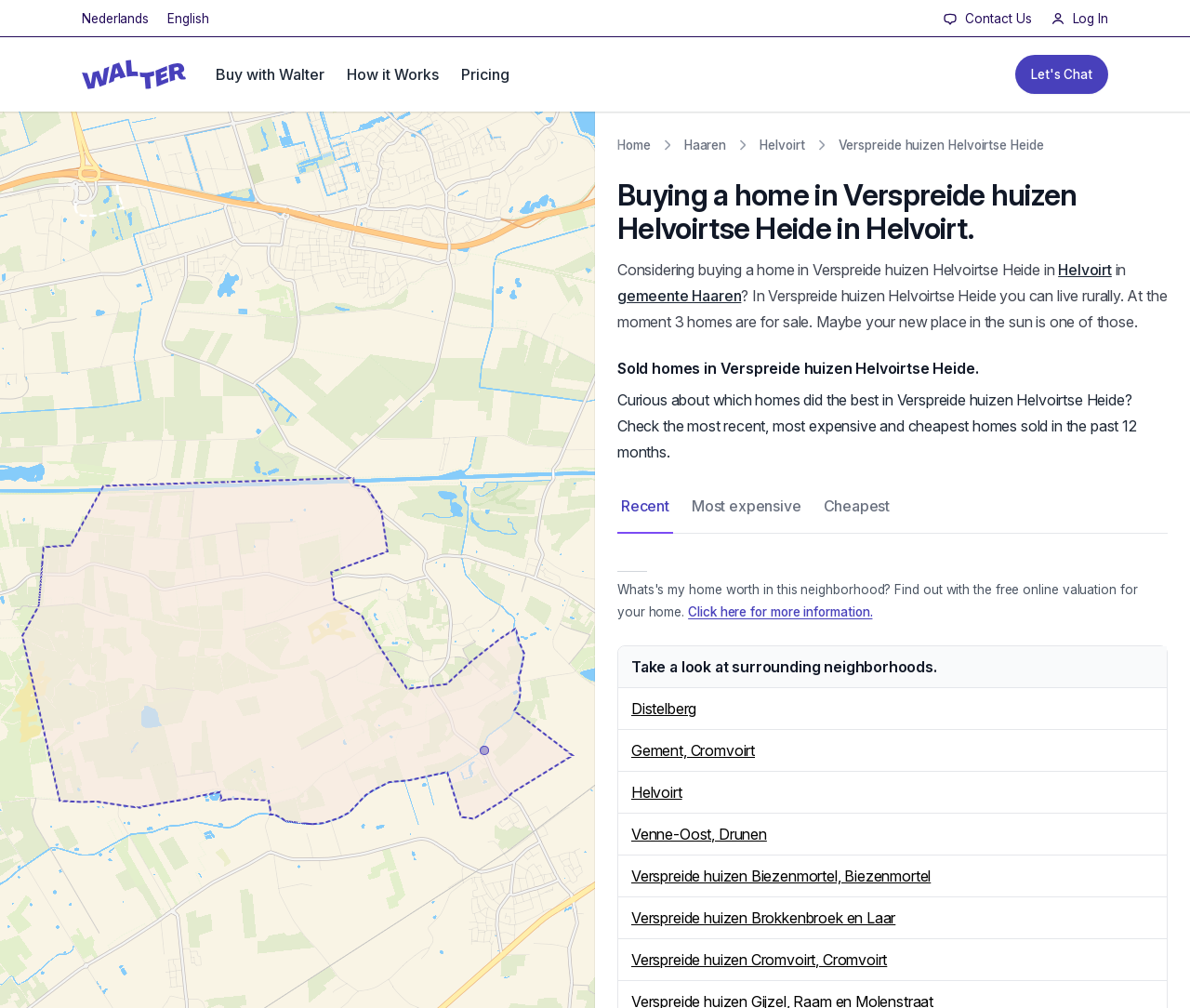Pinpoint the bounding box coordinates for the area that should be clicked to perform the following instruction: "Get more information".

[0.578, 0.6, 0.733, 0.614]